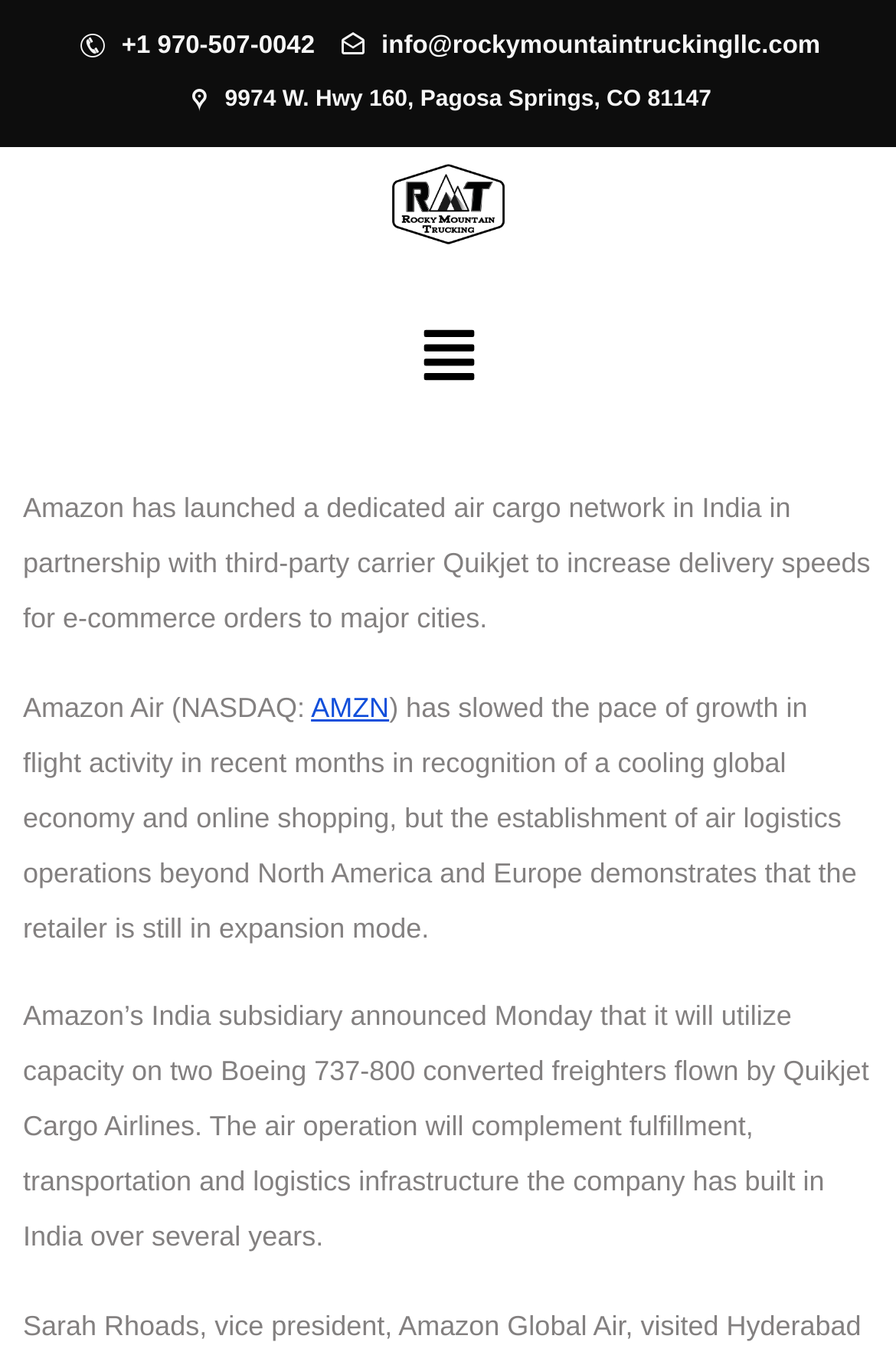Bounding box coordinates should be provided in the format (top-left x, top-left y, bottom-right x, bottom-right y) with all values between 0 and 1. Identify the bounding box for this UI element: info@rockymountaintruckingllc.com

[0.374, 0.013, 0.916, 0.054]